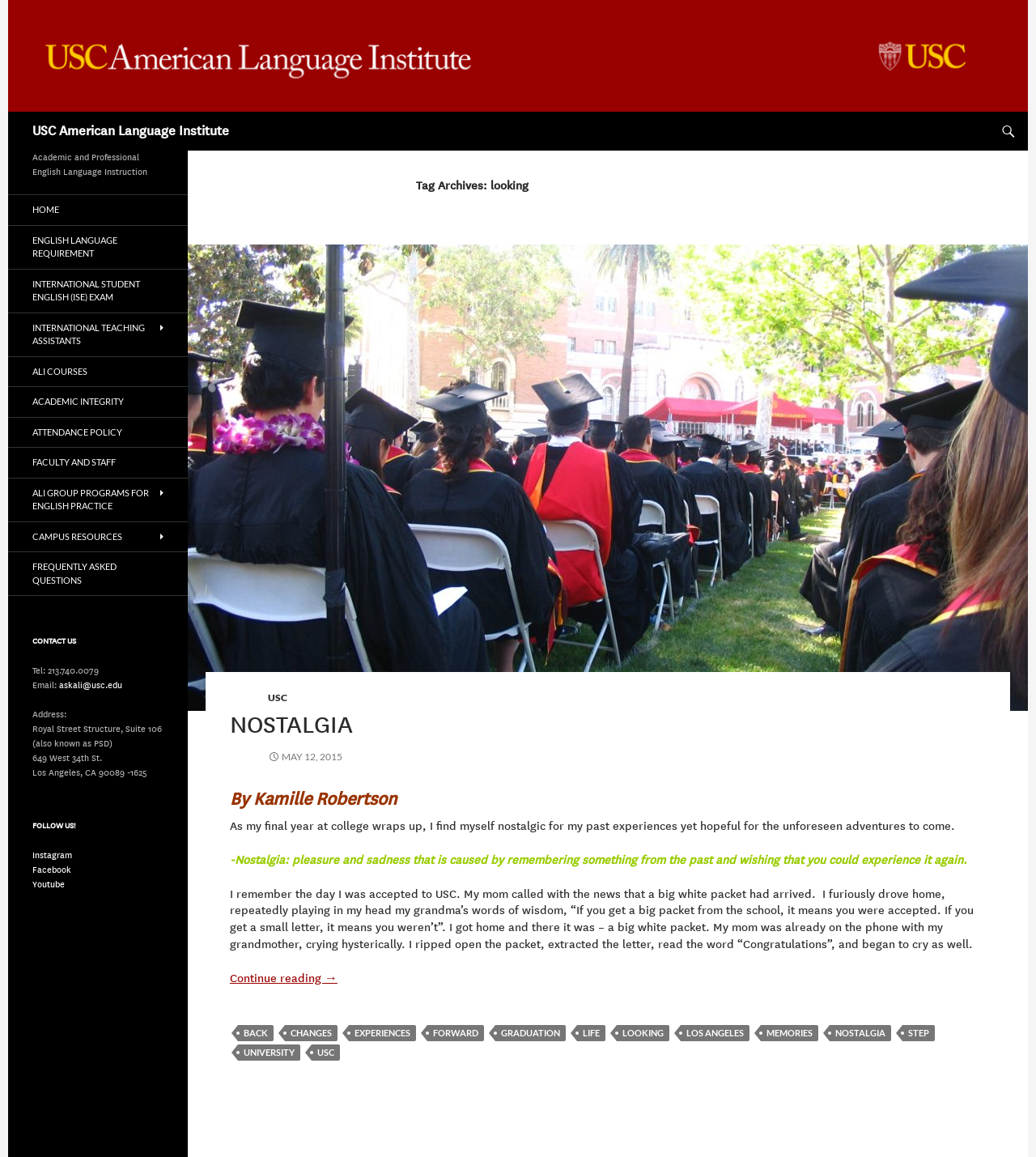Determine the bounding box coordinates of the region I should click to achieve the following instruction: "Click on STEEL GRIPS". Ensure the bounding box coordinates are four float numbers between 0 and 1, i.e., [left, top, right, bottom].

None